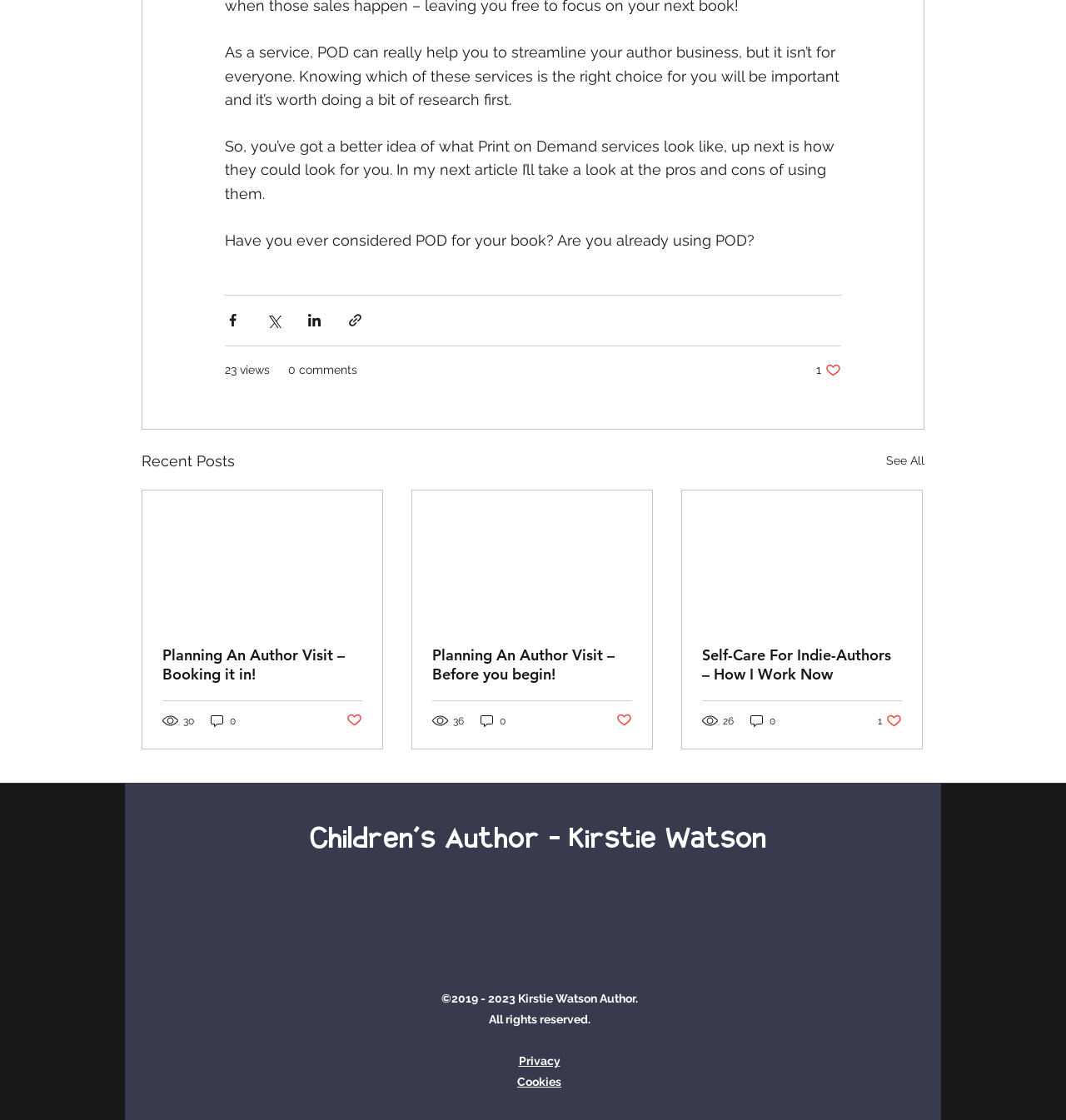How many views does the article 'Planning An Author Visit – Booking it in!' have?
Please give a detailed and elaborate answer to the question based on the image.

The article 'Planning An Author Visit – Booking it in!' has 30 views, which is indicated by the generic element '30 views' next to the article link.